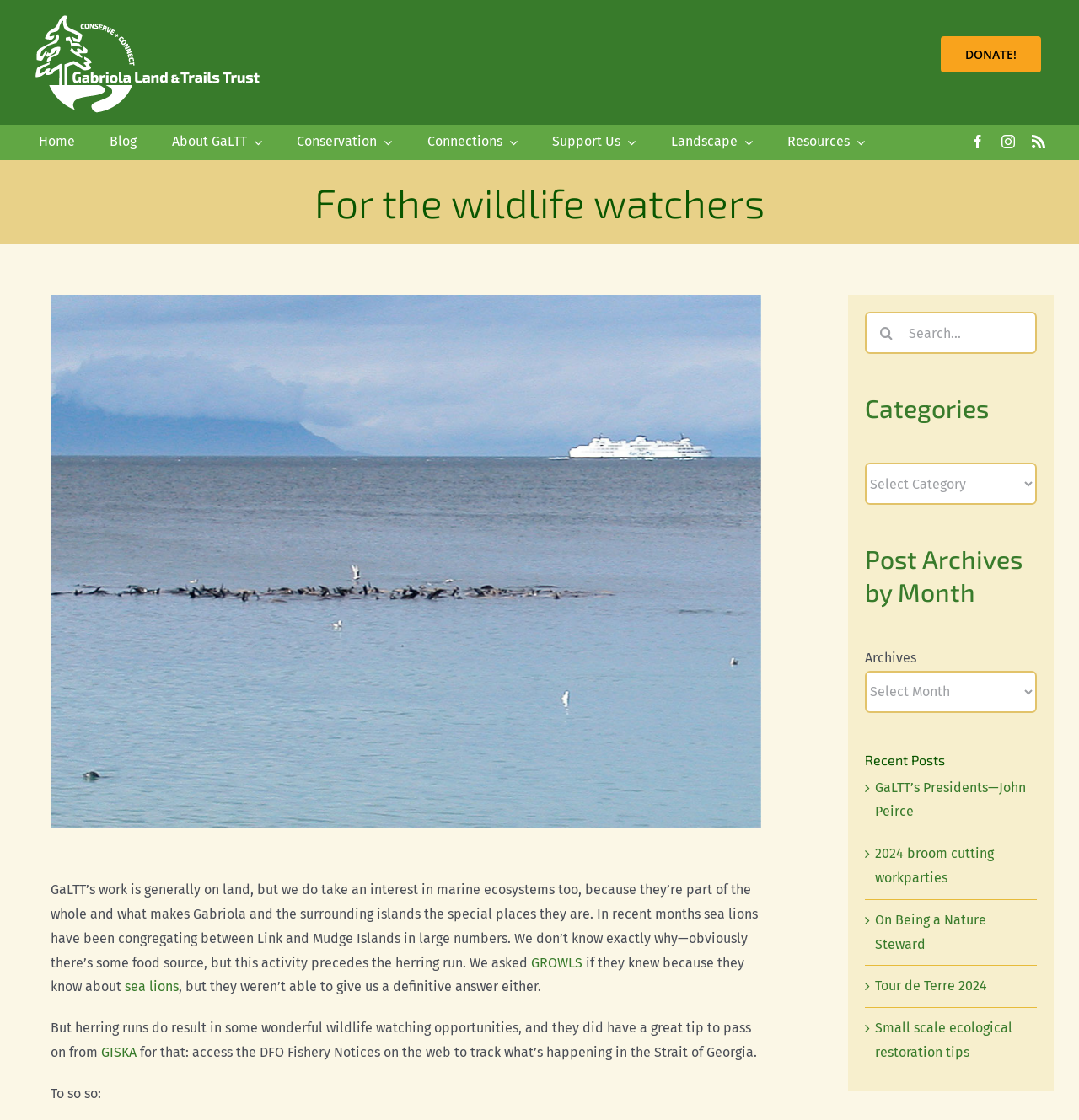Locate the bounding box coordinates of the region to be clicked to comply with the following instruction: "Search for something". The coordinates must be four float numbers between 0 and 1, in the form [left, top, right, bottom].

[0.802, 0.278, 0.961, 0.316]